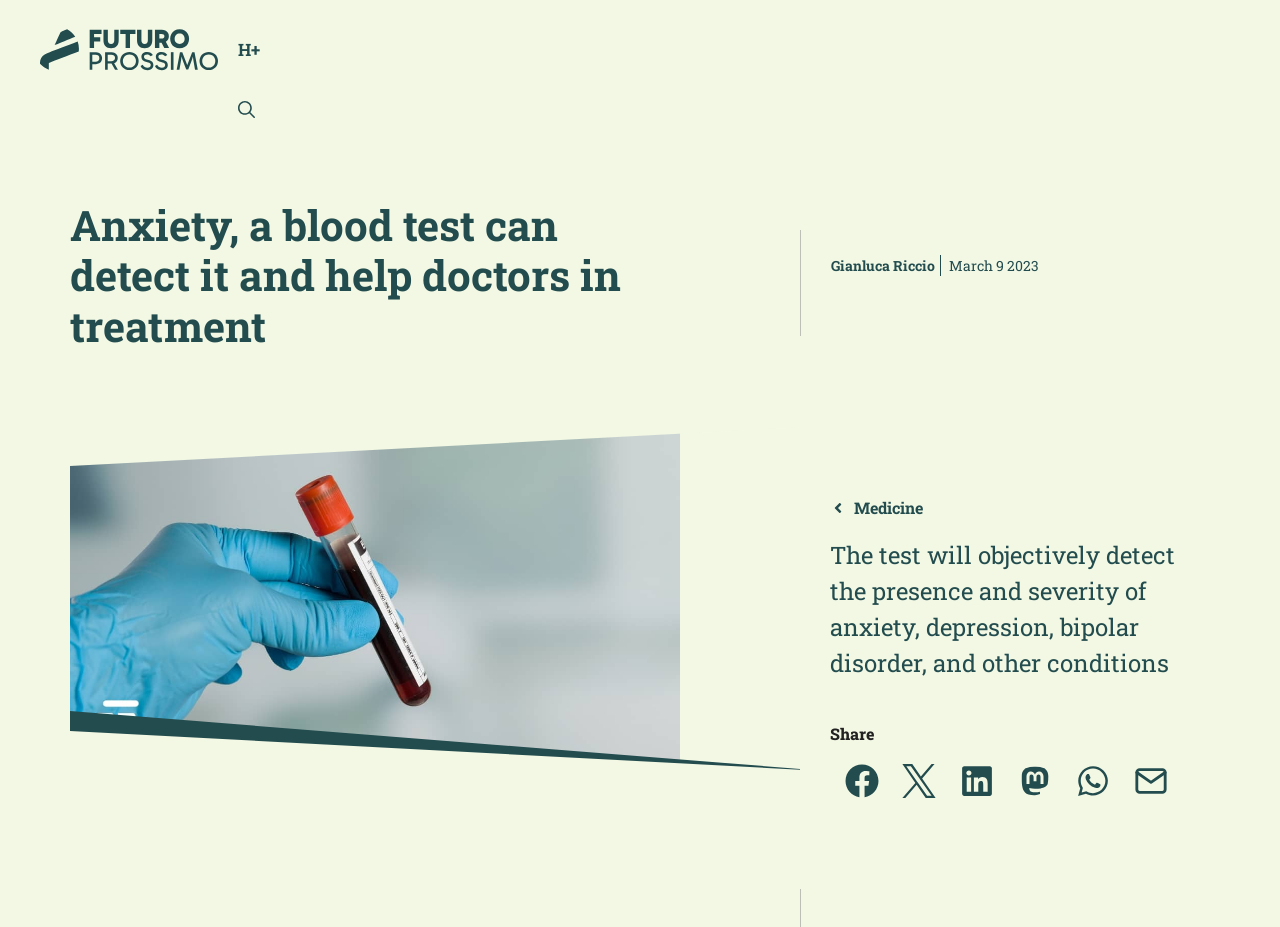What is the category of the article?
Observe the image and answer the question with a one-word or short phrase response.

Medicine